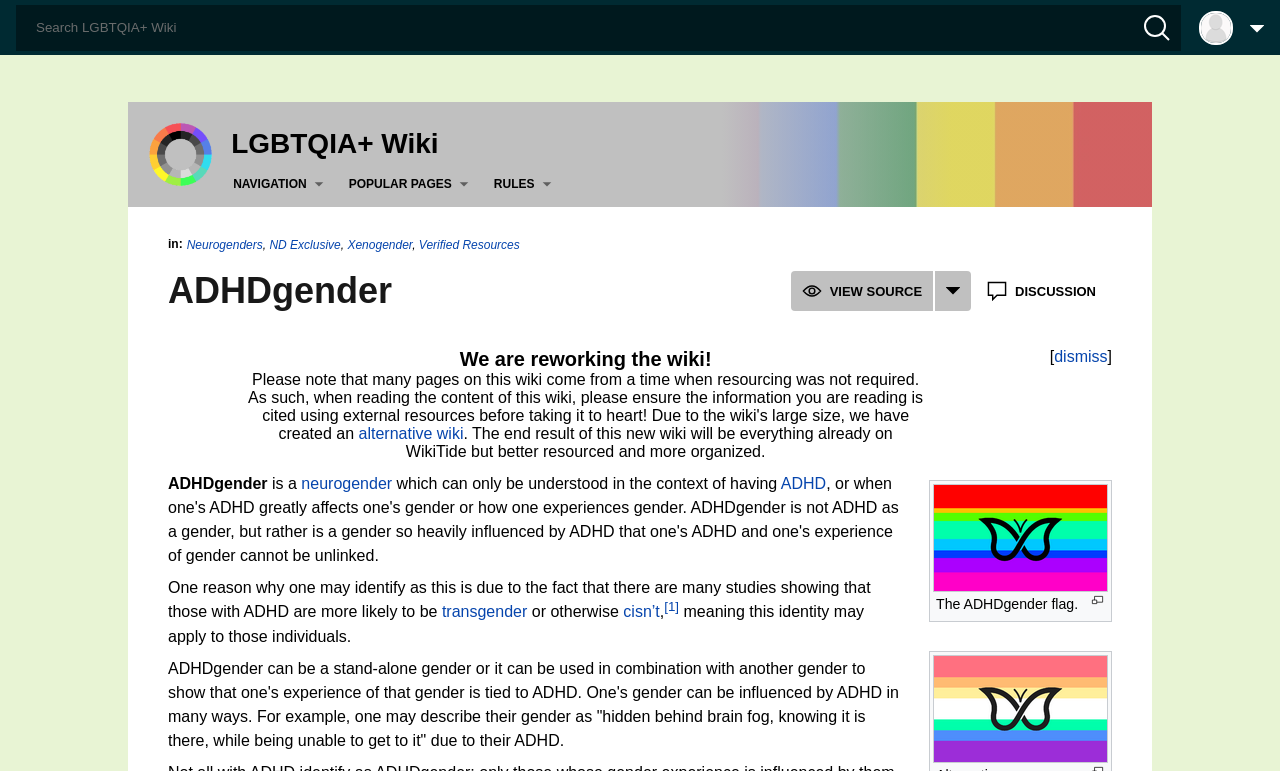Can you show the bounding box coordinates of the region to click on to complete the task described in the instruction: "Discuss ADHDgender"?

[0.763, 0.352, 0.869, 0.404]